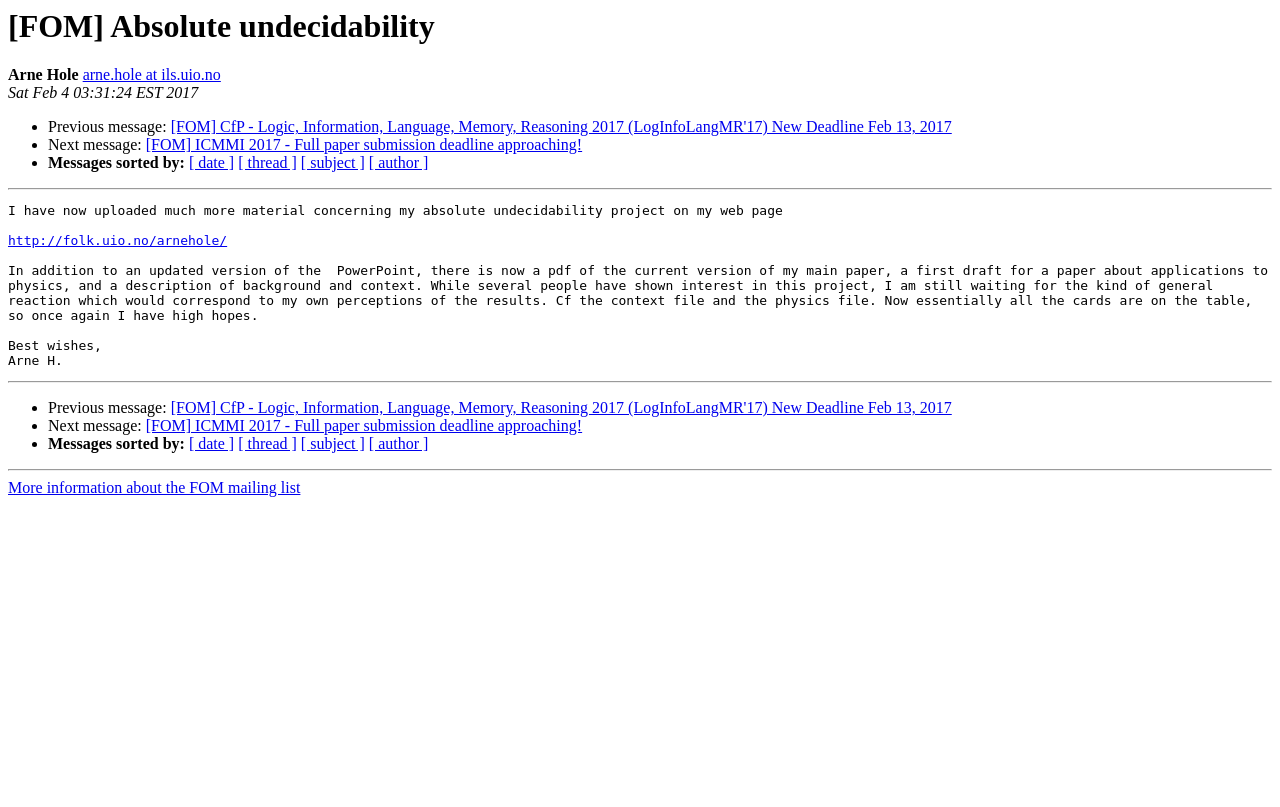What is the date of the message?
Using the visual information, answer the question in a single word or phrase.

Sat Feb 4 03:31:24 EST 2017